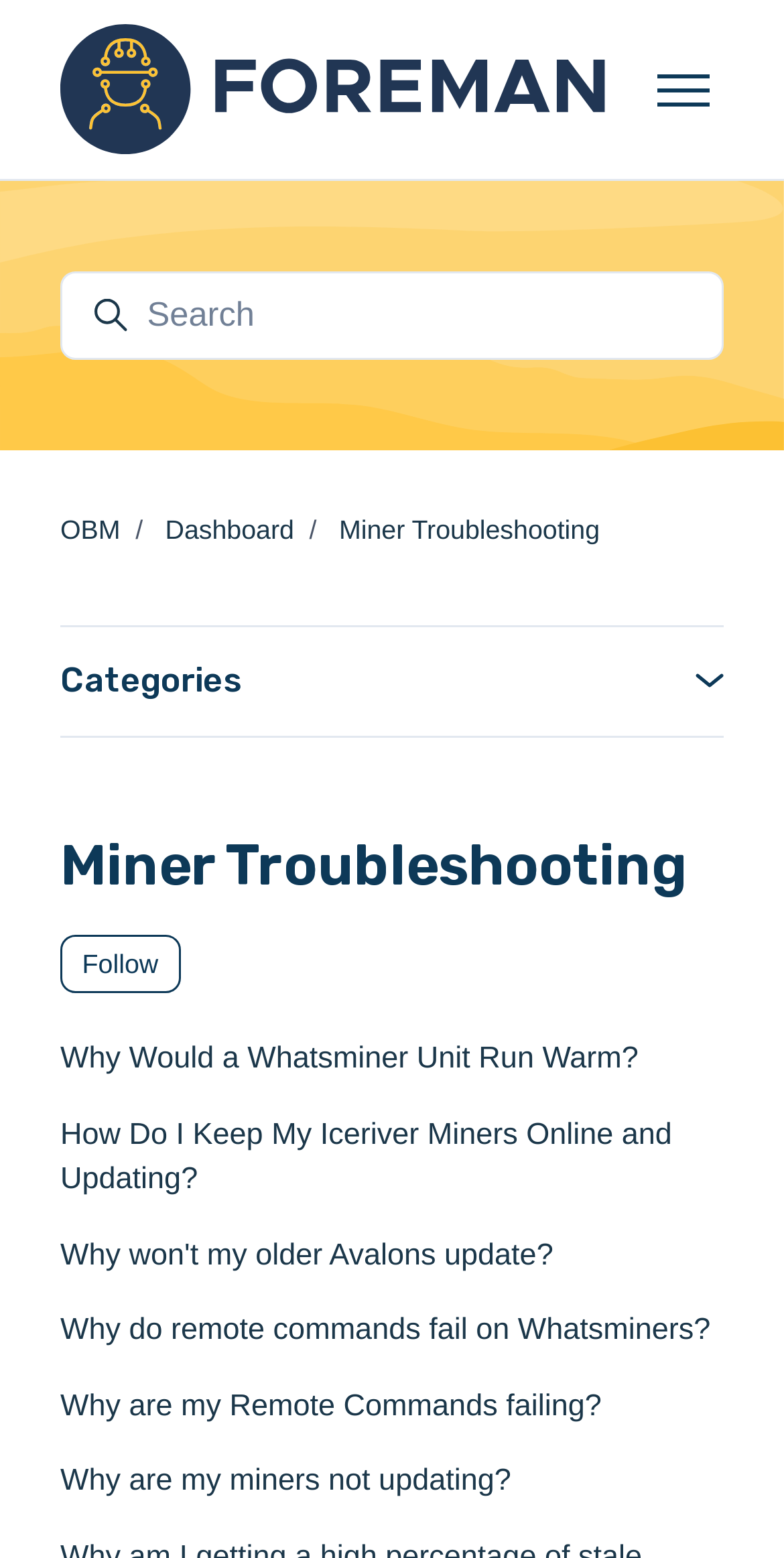Identify the bounding box for the UI element described as: "parent_node: Toggle navigation menu". The coordinates should be four float numbers between 0 and 1, i.e., [left, top, right, bottom].

[0.077, 0.015, 0.771, 0.099]